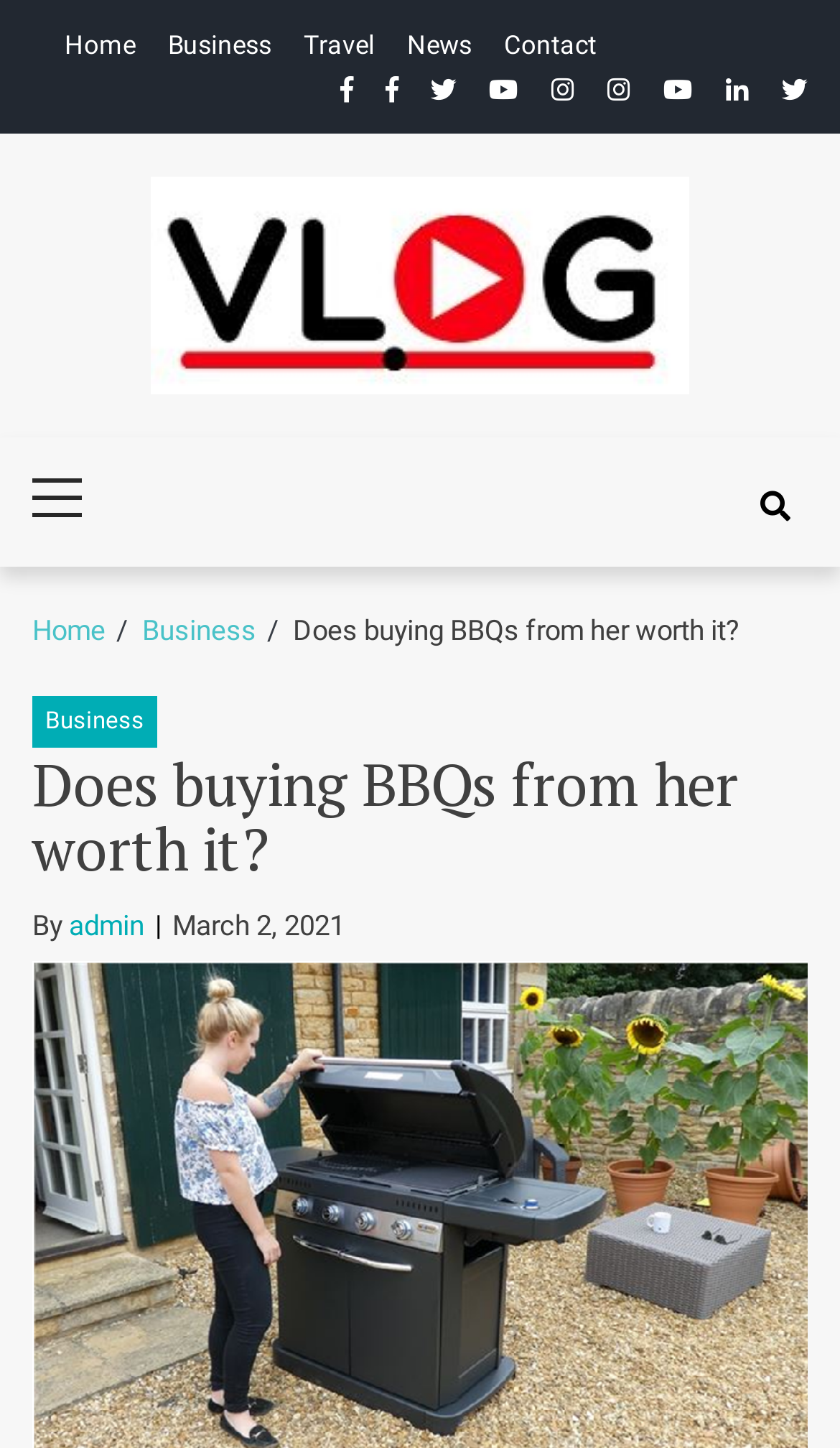Locate the bounding box of the UI element with the following description: "My Blog".

[0.038, 0.265, 0.454, 0.348]